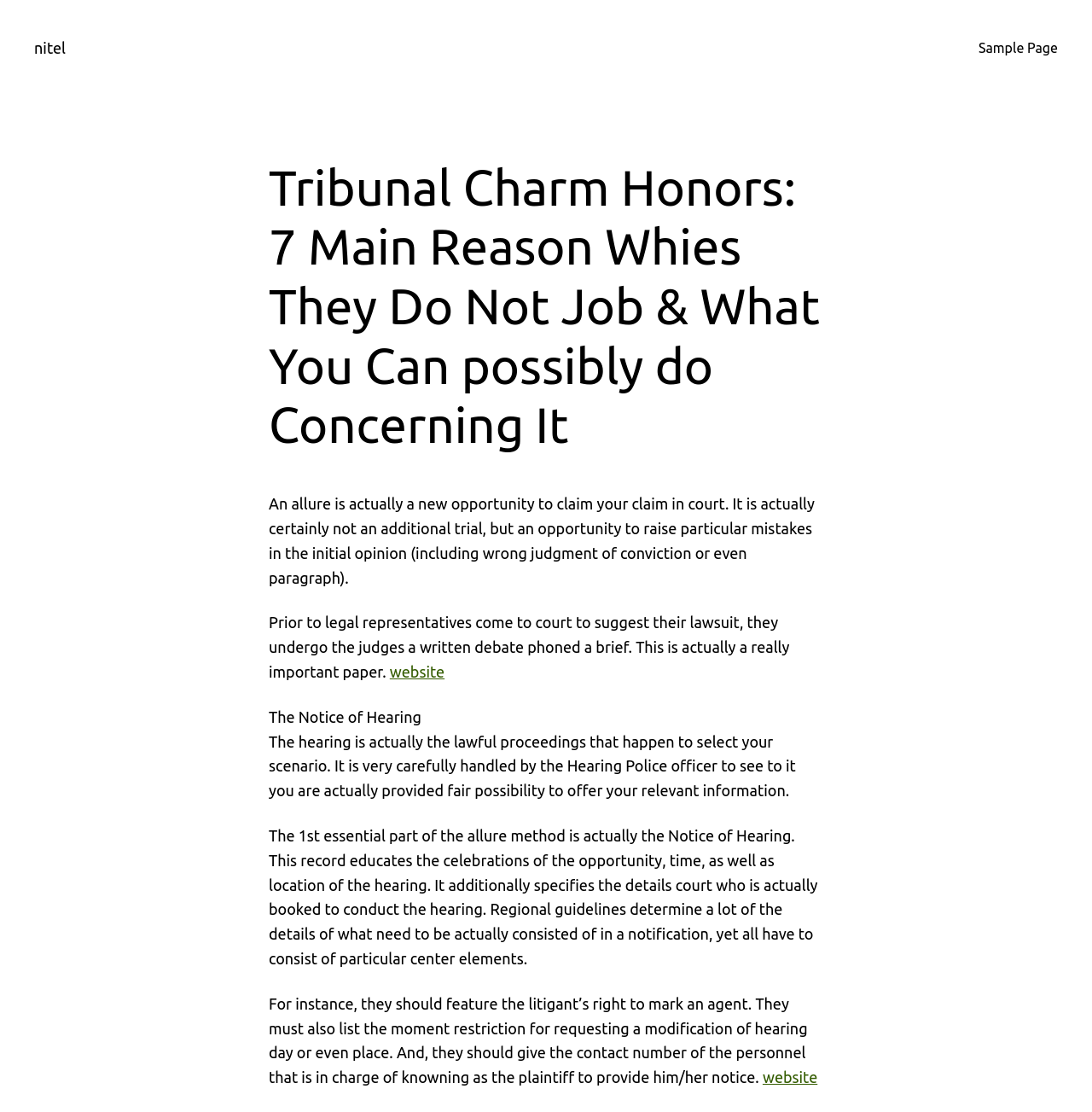Respond to the question below with a single word or phrase:
What is the Notice of Hearing?

Record of hearing details